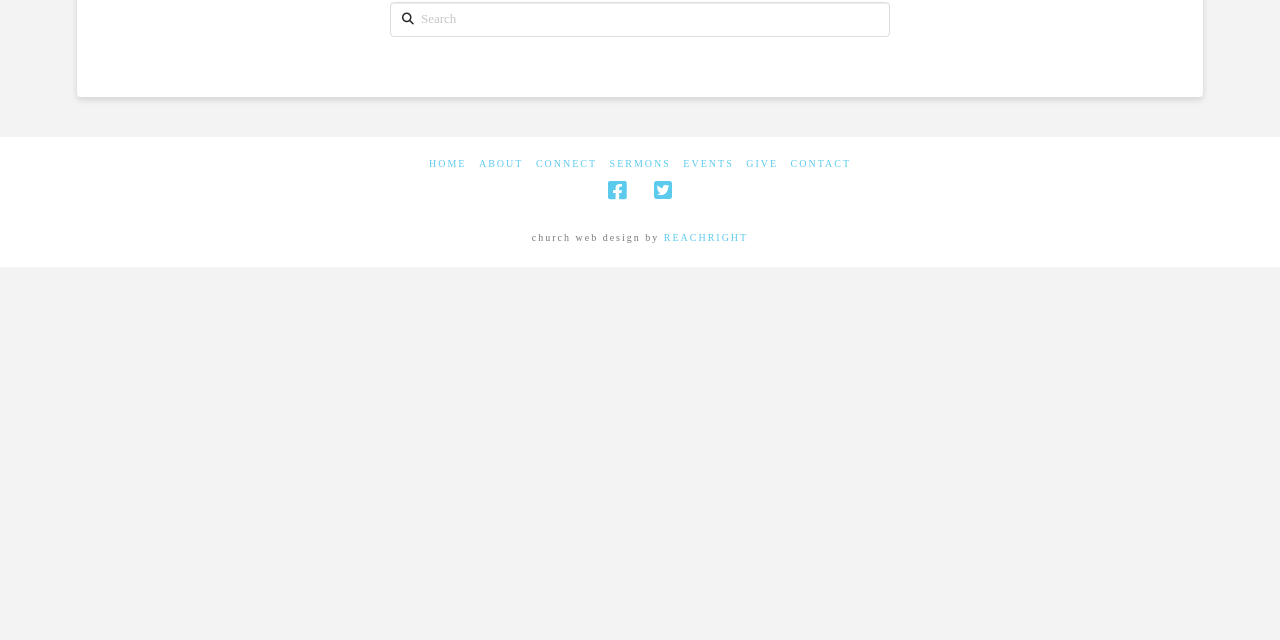Predict the bounding box of the UI element based on the description: "parent_node: Search name="s" placeholder="Search"". The coordinates should be four float numbers between 0 and 1, formatted as [left, top, right, bottom].

[0.305, 0.003, 0.695, 0.057]